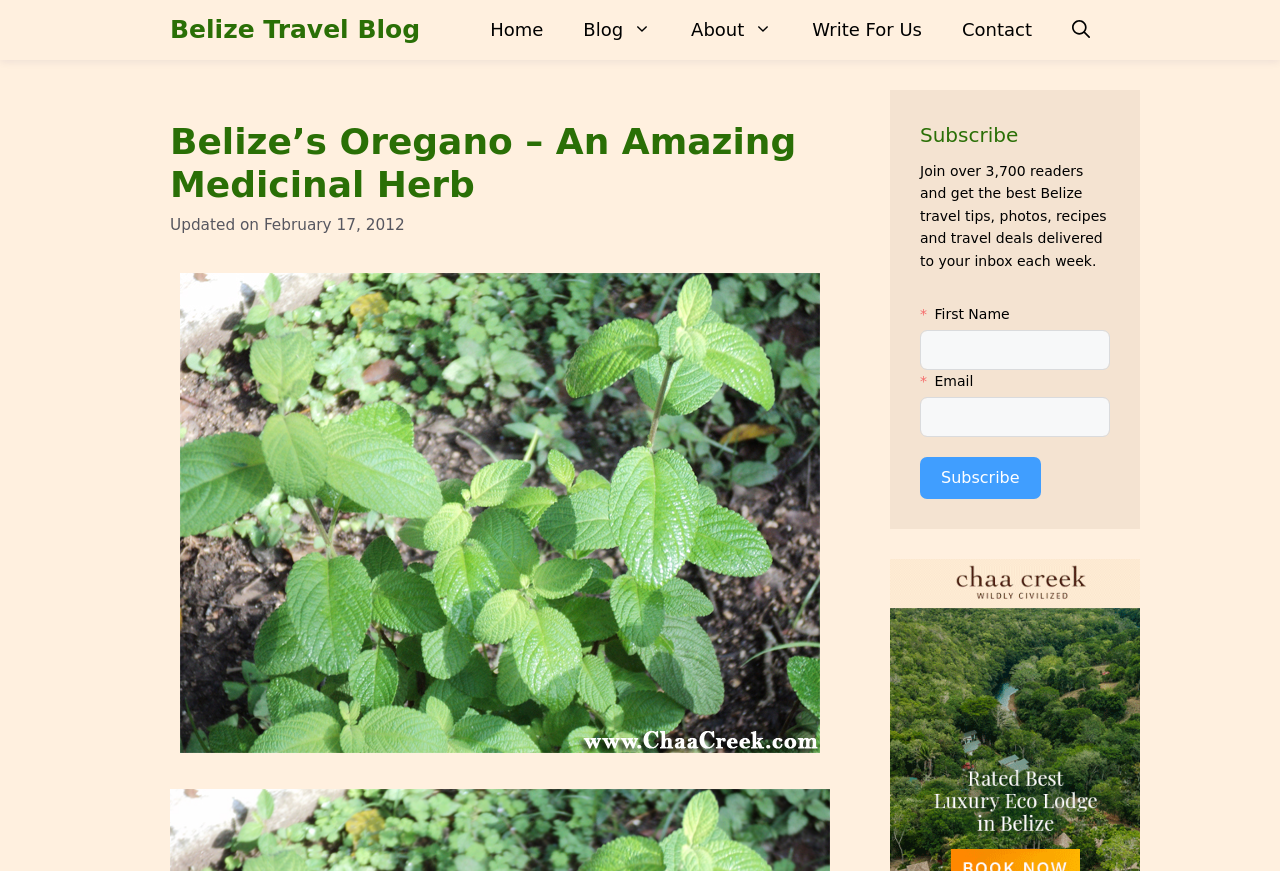What is the date of the last update?
Please answer using one word or phrase, based on the screenshot.

February 17, 2012